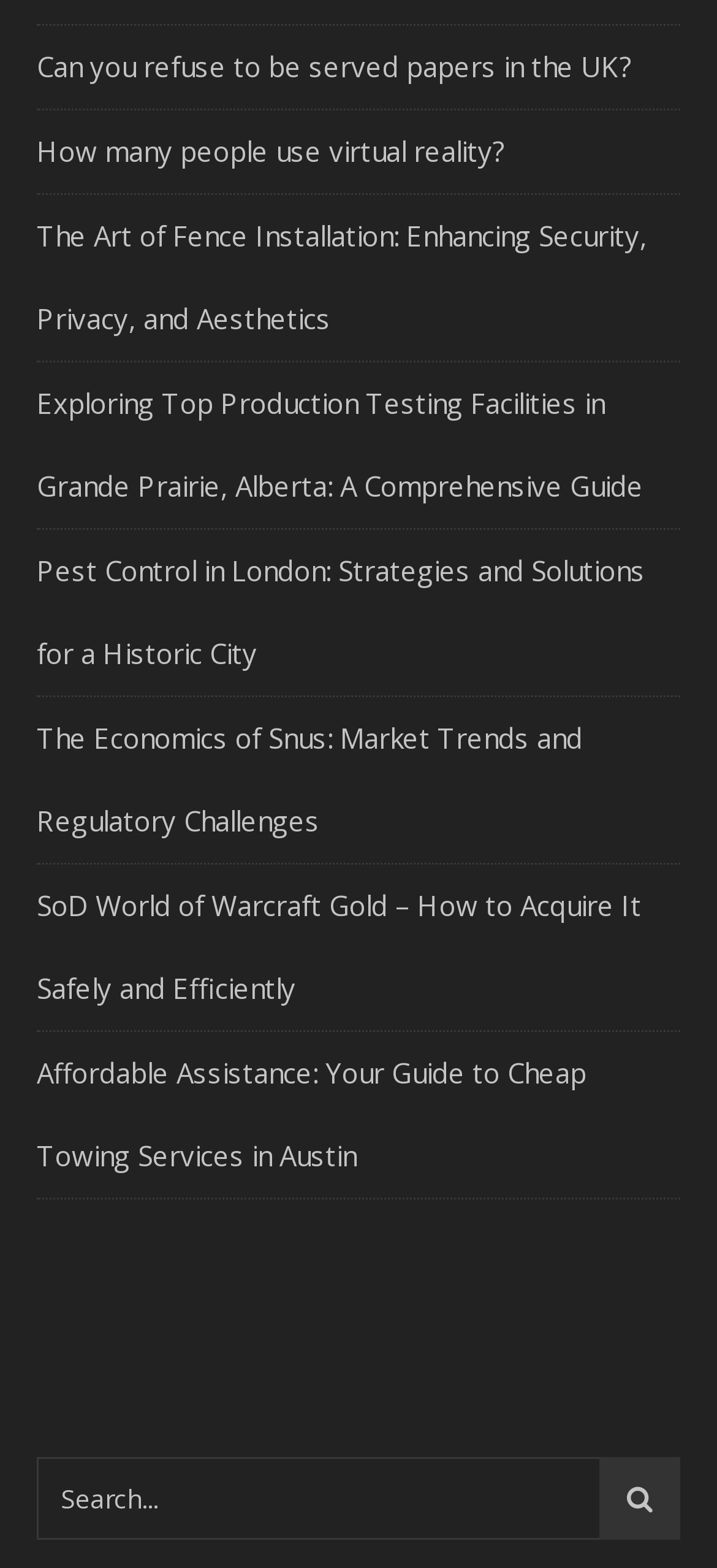Please locate the bounding box coordinates of the element that should be clicked to complete the given instruction: "Read the Transportation article".

None